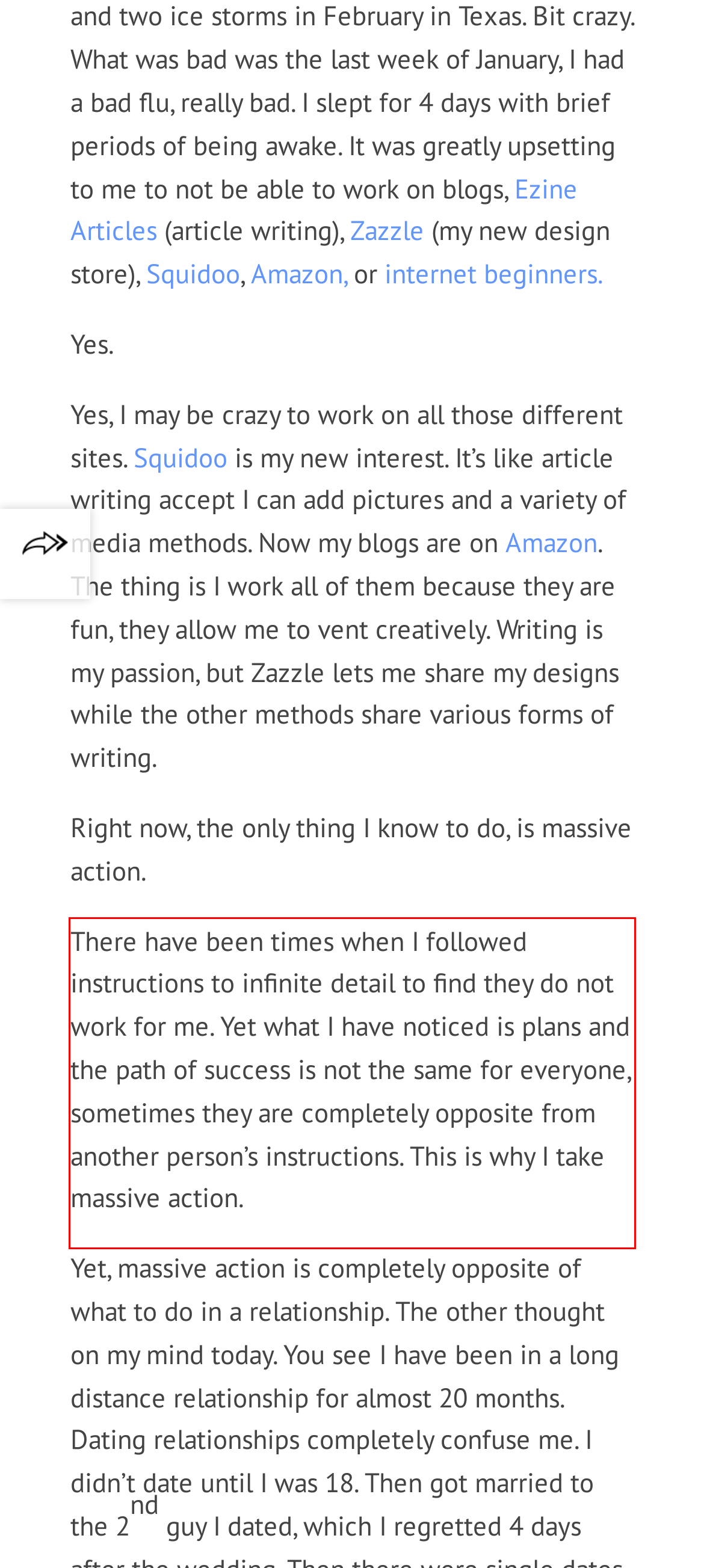You are provided with a screenshot of a webpage containing a red bounding box. Please extract the text enclosed by this red bounding box.

There have been times when I followed instructions to infinite detail to find they do not work for me. Yet what I have noticed is plans and the path of success is not the same for everyone, sometimes they are completely opposite from another person’s instructions. This is why I take massive action.